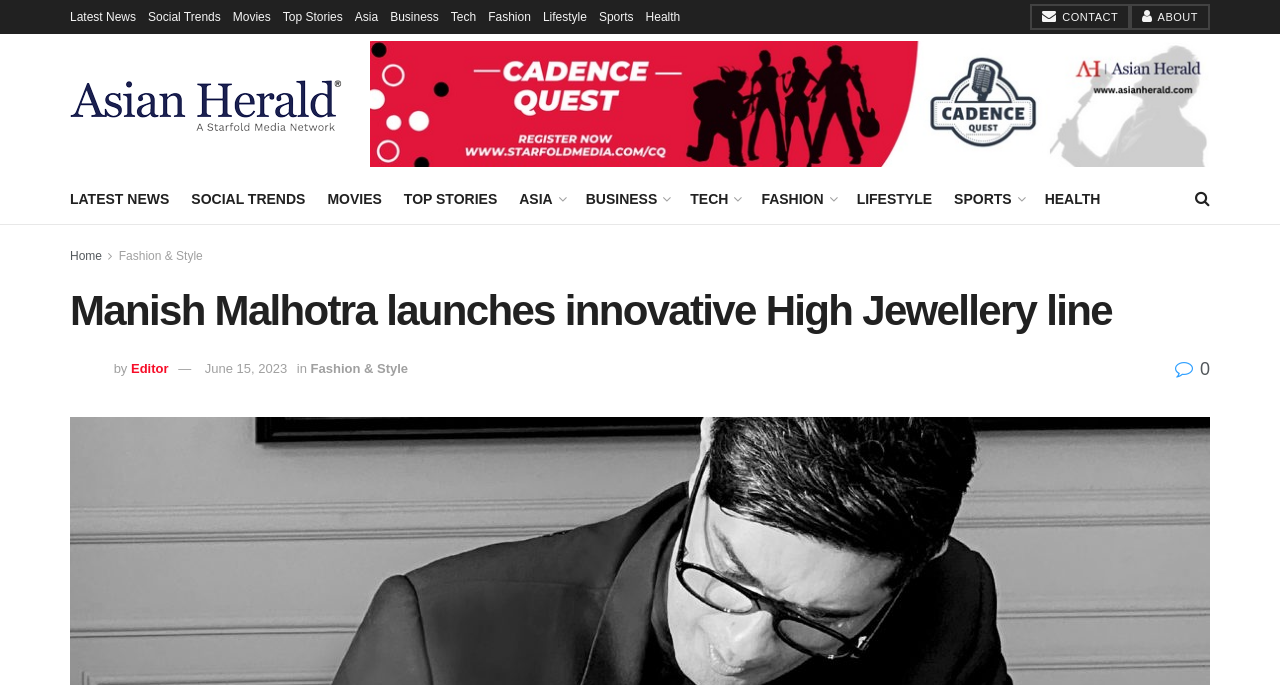Create a detailed narrative of the webpage’s visual and textual elements.

The webpage appears to be a news article page, specifically focused on fashion and style. At the top, there is a navigation menu with links to various categories such as "Latest News", "Social Trends", "Movies", and more, stretching across the top of the page. Below this menu, there is a large advertisement banner that takes up most of the width of the page.

On the left side of the page, there is a secondary navigation menu with links to categories like "Home", "Fashion & Style", and more. Below this menu, the main article title "Manish Malhotra launches innovative High Jewellery line" is prominently displayed. 

The article content is accompanied by an image of an editor on the left side, with the editor's name and the date "June 15, 2023" written next to it. The article is categorized under "Fashion & Style" and has a share button with a count of 0 shares. 

At the bottom right corner of the page, there are links to "CONTACT" and "ABOUT" pages, as well as a small icon that appears to be a search button.